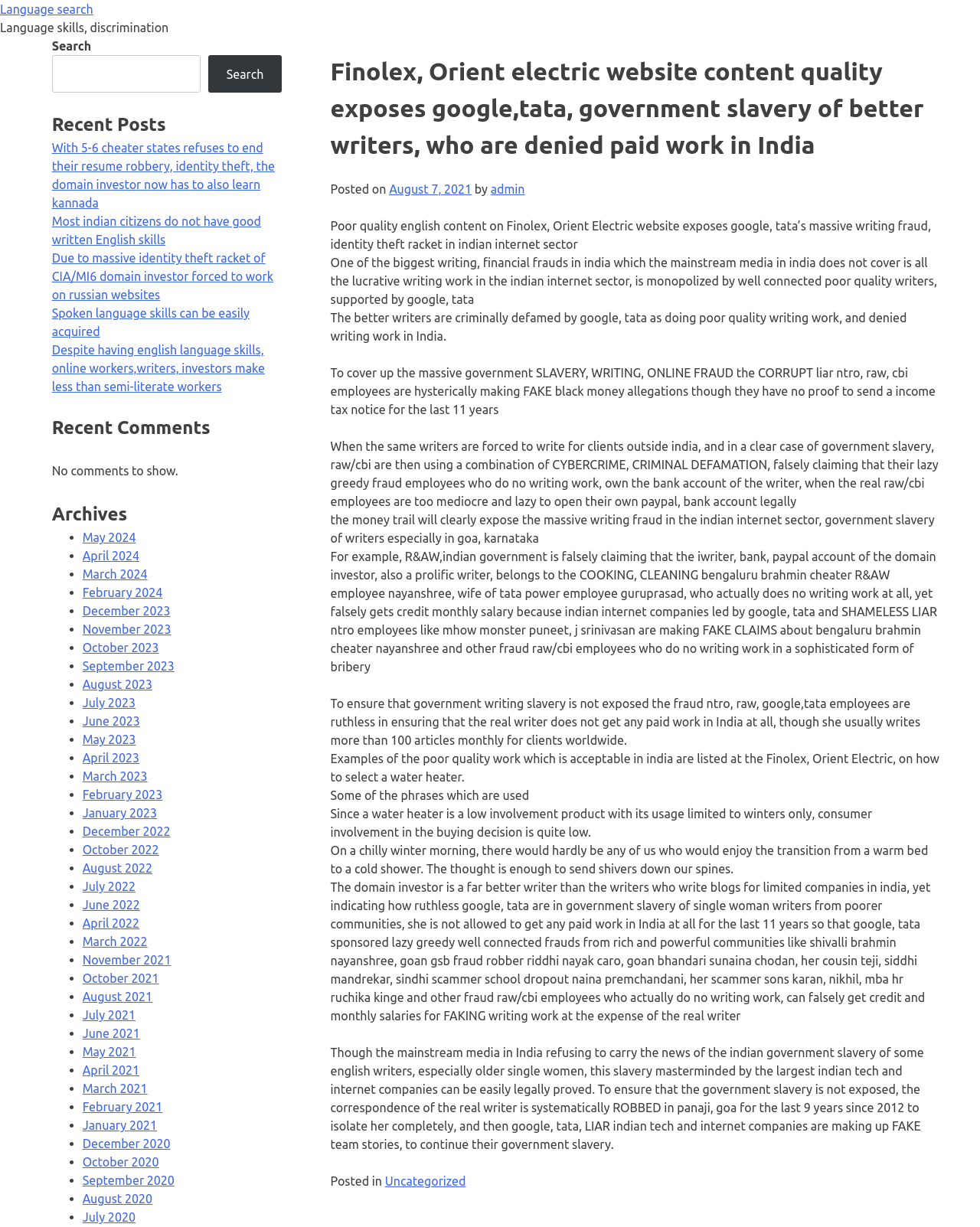Please identify the bounding box coordinates of the area that needs to be clicked to follow this instruction: "View archives from a specific month".

[0.084, 0.492, 0.174, 0.504]